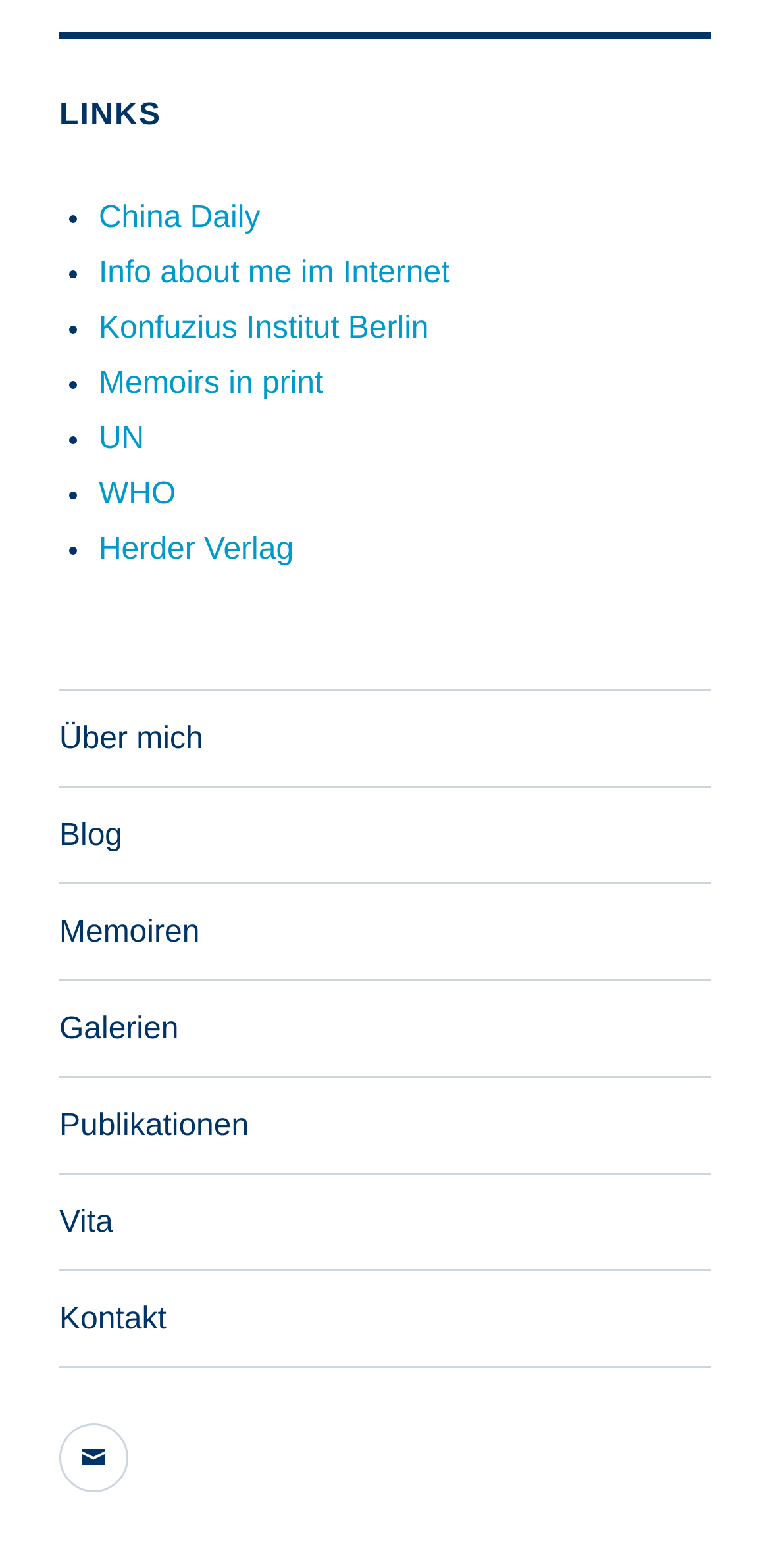Predict the bounding box coordinates for the UI element described as: "Blog". The coordinates should be four float numbers between 0 and 1, presented as [left, top, right, bottom].

[0.077, 0.503, 0.923, 0.563]